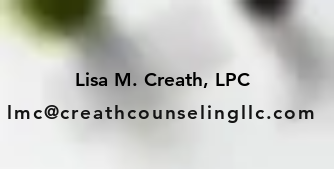What is provided below Lisa M. Creath's name?
Answer the question with as much detail as you can, using the image as a reference.

The image shows Lisa M. Creath's email address provided below her name, which suggests that it is a point of contact for prospective clients to reach out for counseling services.